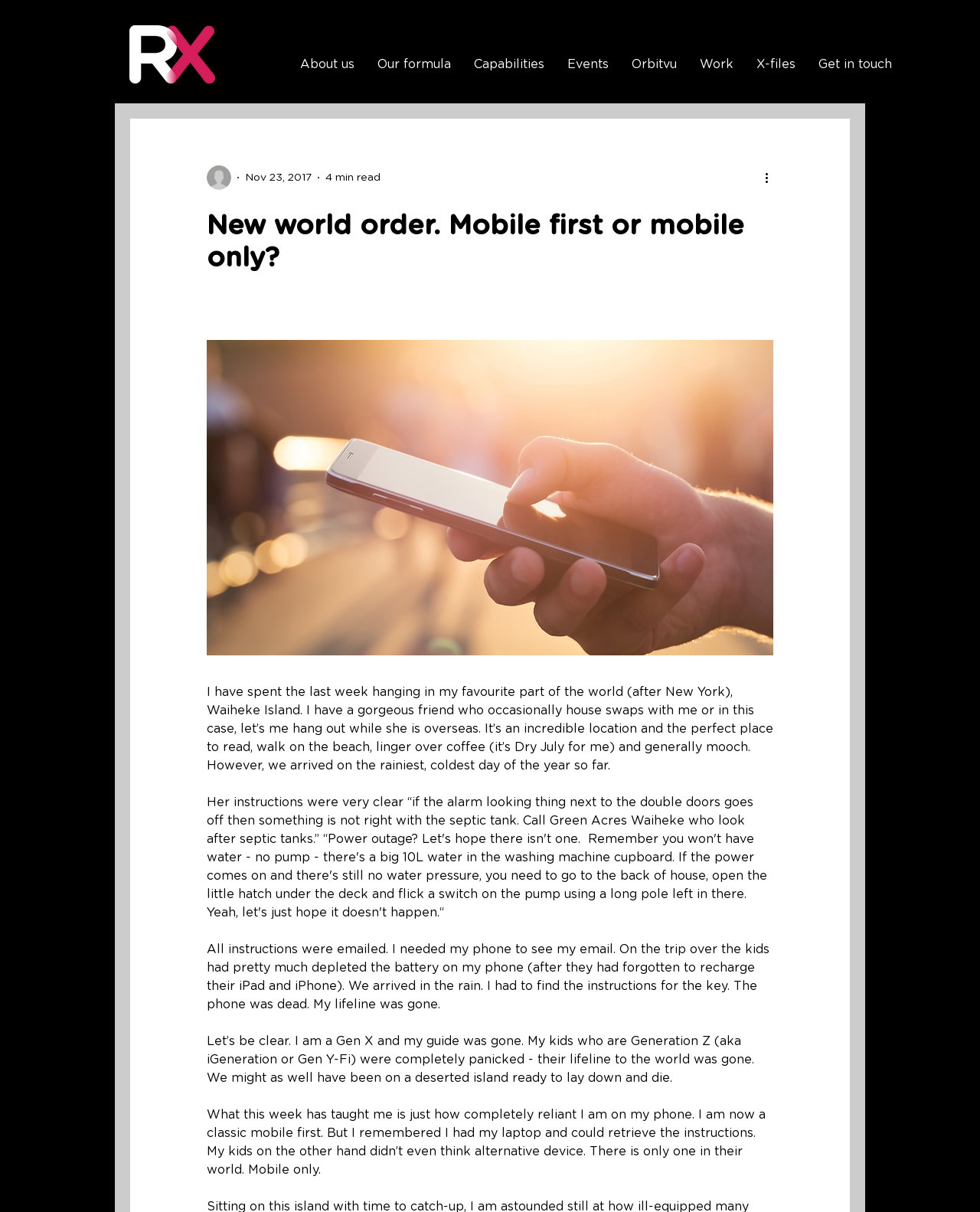Please identify the bounding box coordinates of the region to click in order to complete the task: "Click the 'About us' link". The coordinates must be four float numbers between 0 and 1, specified as [left, top, right, bottom].

[0.295, 0.038, 0.373, 0.069]